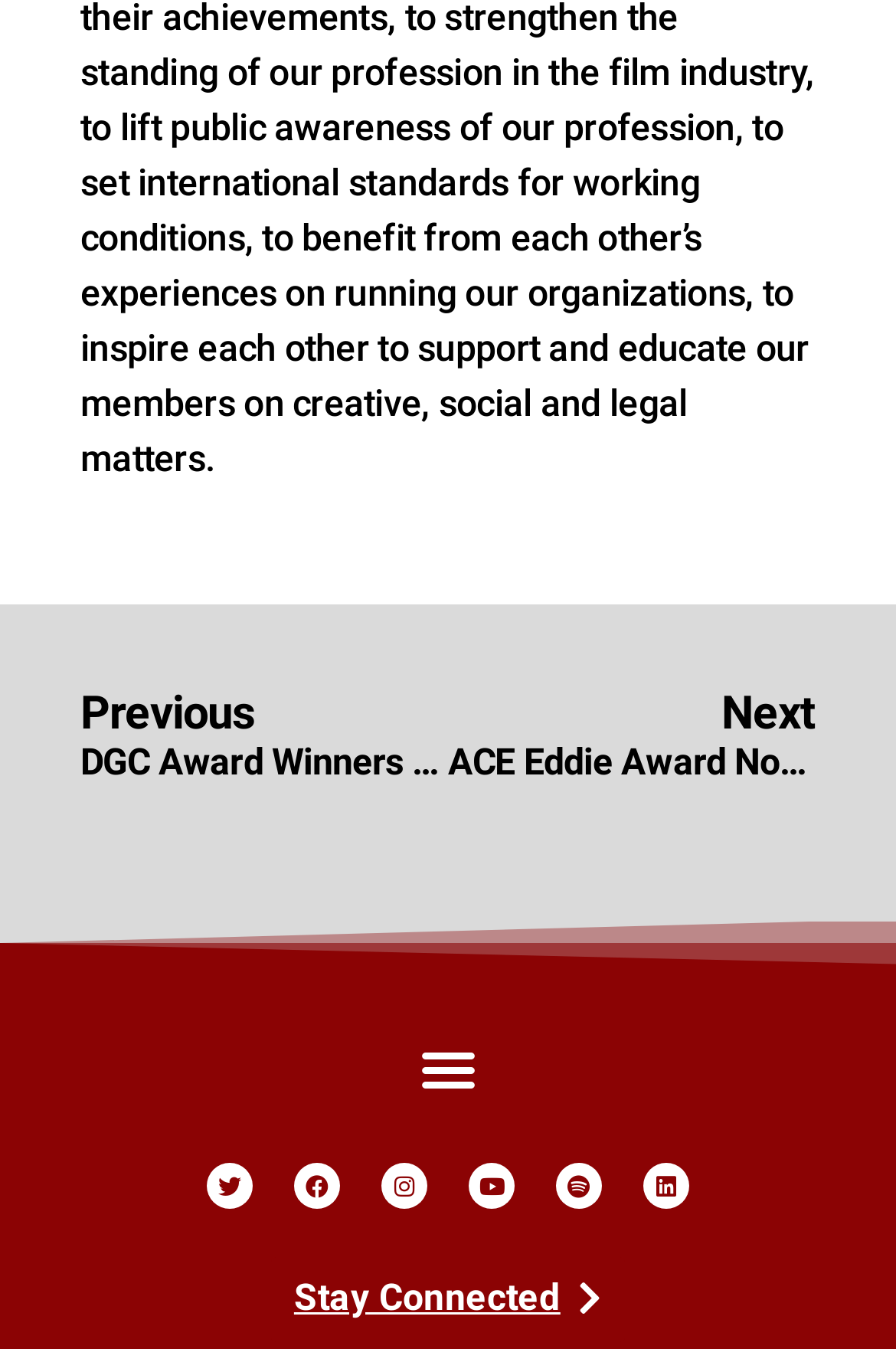How many navigation links are there at the top? Based on the screenshot, please respond with a single word or phrase.

2